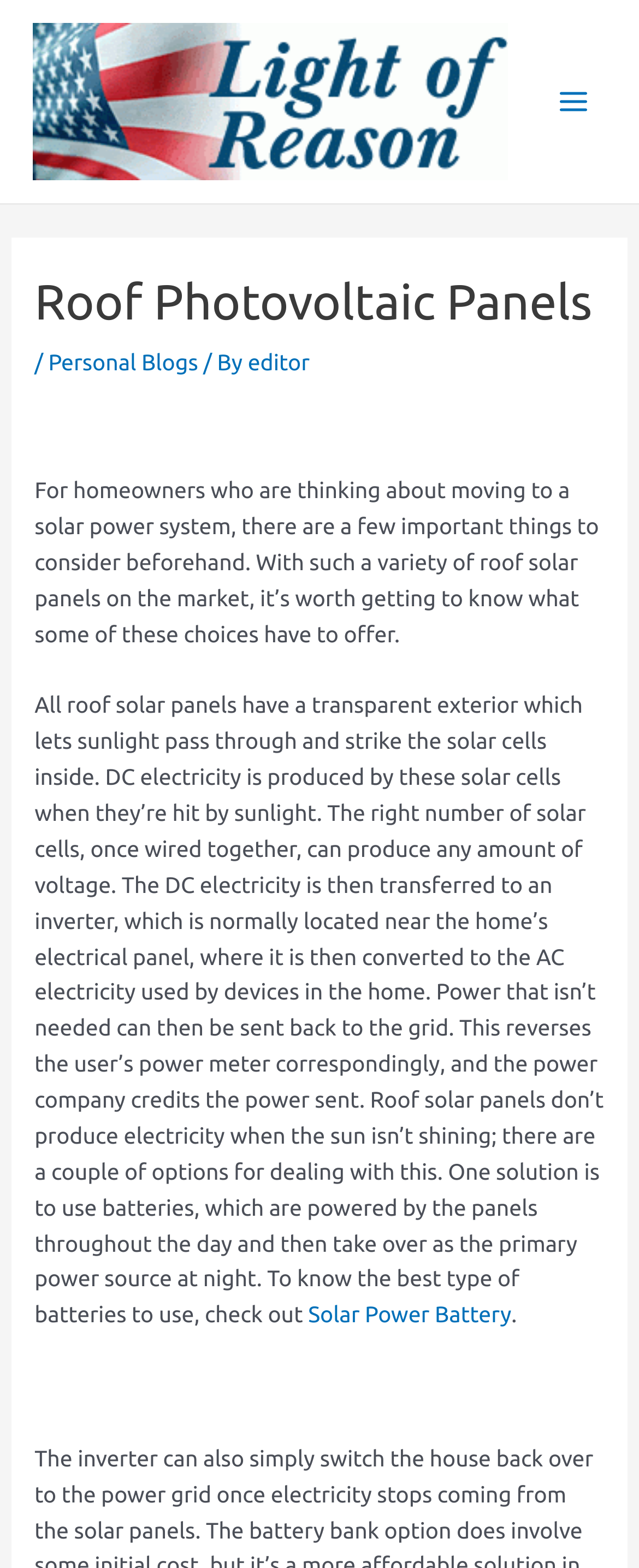What happens to excess power generated by solar panels?
Answer the question based on the image using a single word or a brief phrase.

Sent back to the grid